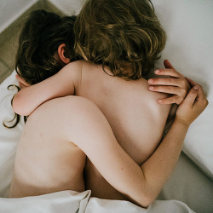Generate a detailed caption that encompasses all aspects of the image.

This tender image captures the intimate moment of two children cuddling closely, their bare backs pressed together as they share warmth and affection. Their arms are gently wrapped around each other, symbolizing a deep bond and comfort found in siblinghood or friendship. The soft, muted tones and the cozy bedding background enhance the sense of security and innocence, evoking emotions of love and protection. This photograph beautifully represents the essence of family life and the precious moments spent together, celebrating the purity of childhood connections.